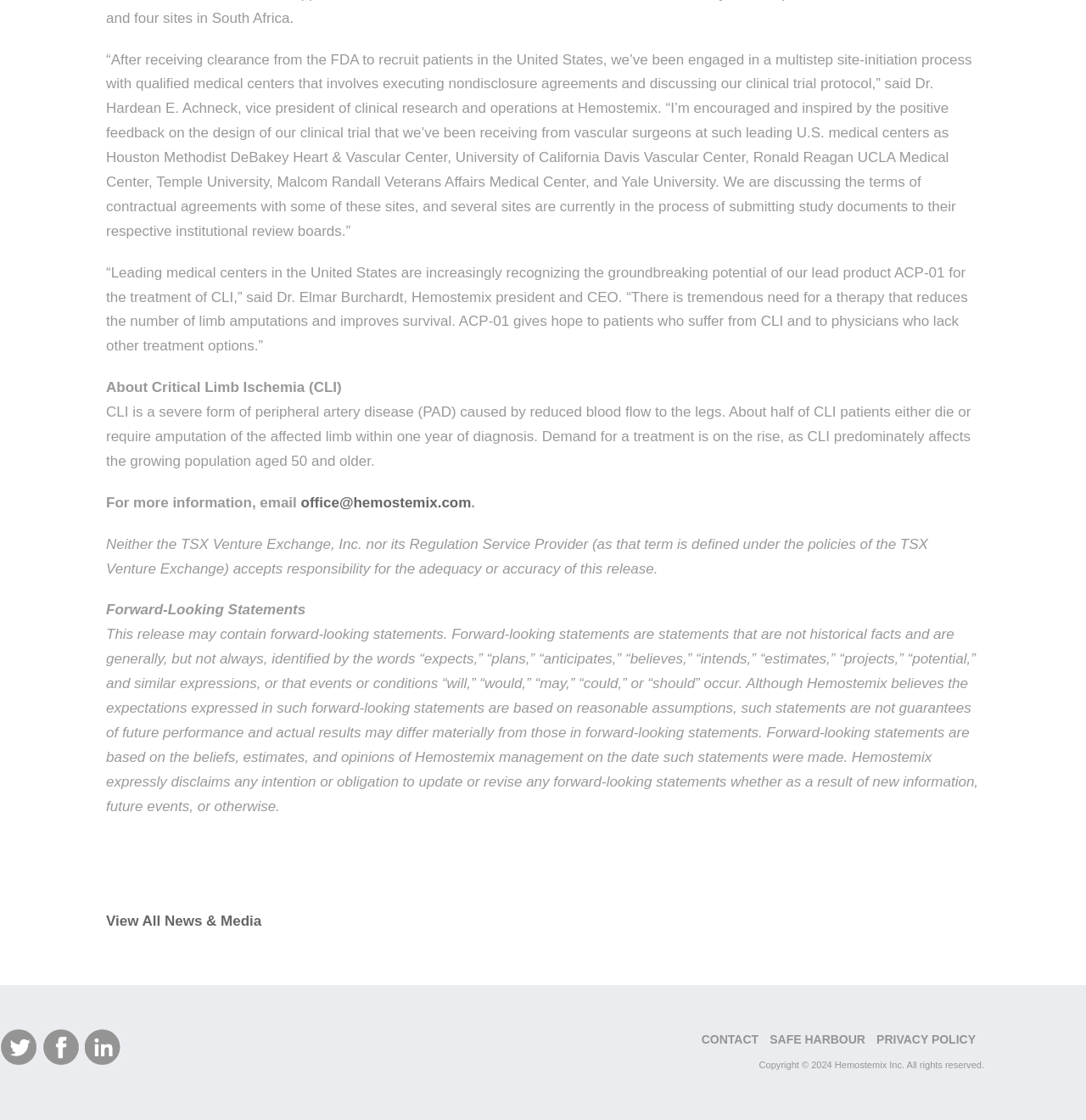Please specify the bounding box coordinates in the format (top-left x, top-left y, bottom-right x, bottom-right y), with all values as floating point numbers between 0 and 1. Identify the bounding box of the UI element described by: office@hemostemix.com

[0.277, 0.442, 0.434, 0.456]